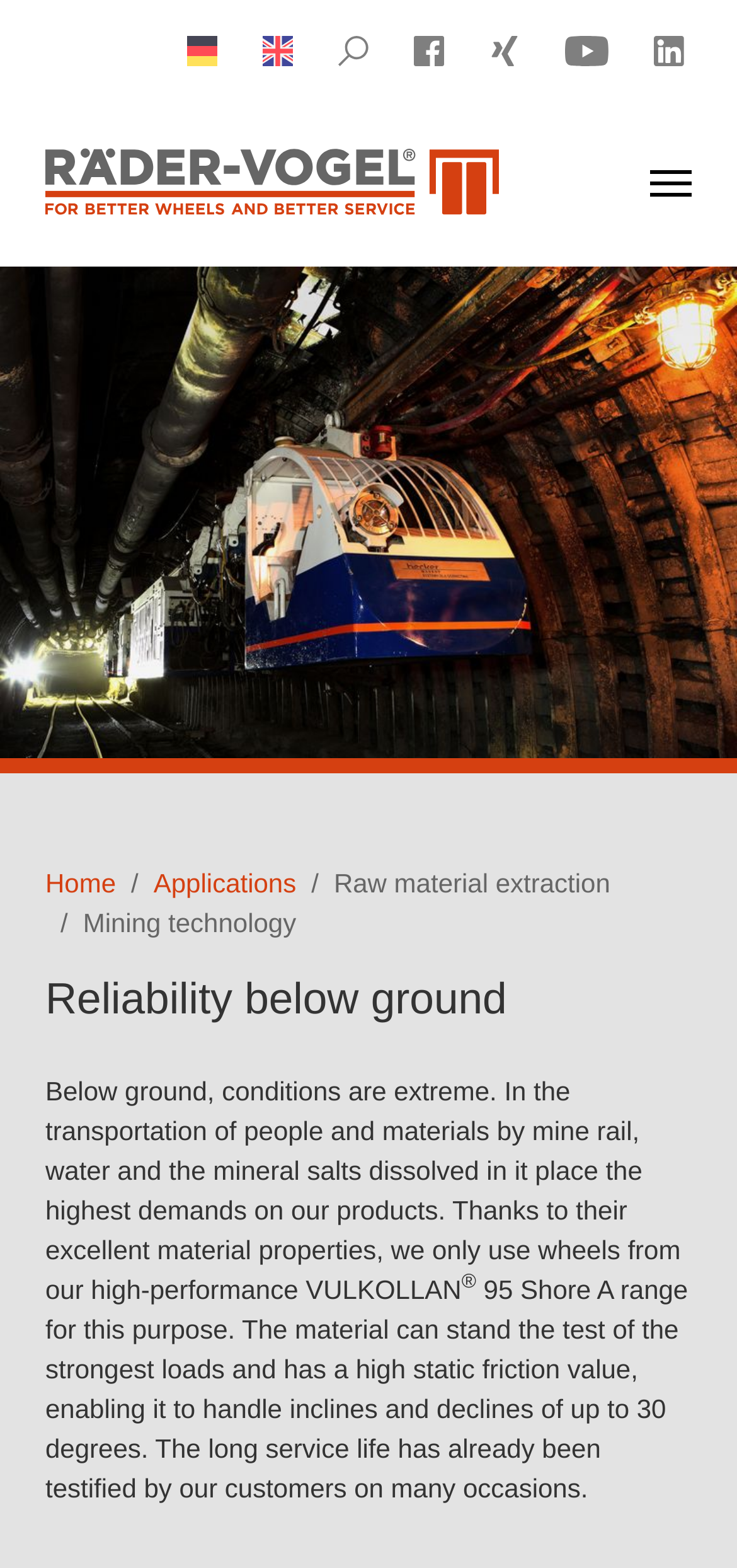Produce an elaborate caption capturing the essence of the webpage.

The webpage is about mining technology, specifically VULKOLLAN drive wheels for overhead monorail transport systems. At the top, there are five language selection links, including German, English, and three others, each accompanied by a small image. Below these links, there are five social media links, including Facebook, Xing, YouTube, and LinkedIn, each with a corresponding image.

On the left side, there is a vertical menu with links to "Räder-Vogel", "Home", and "Applications". The "Räder-Vogel" link has a larger image next to it. Below the menu, there is a heading "Reliability below ground" followed by a paragraph of text that describes the challenges of transporting people and materials in mines and how VULKOLLAN wheels meet these demands.

The text explains that the wheels are made from a high-performance material that can withstand extreme conditions and has a high static friction value, allowing it to handle inclines and declines of up to 30 degrees. The material has a long service life, which has been testified by customers on many occasions.